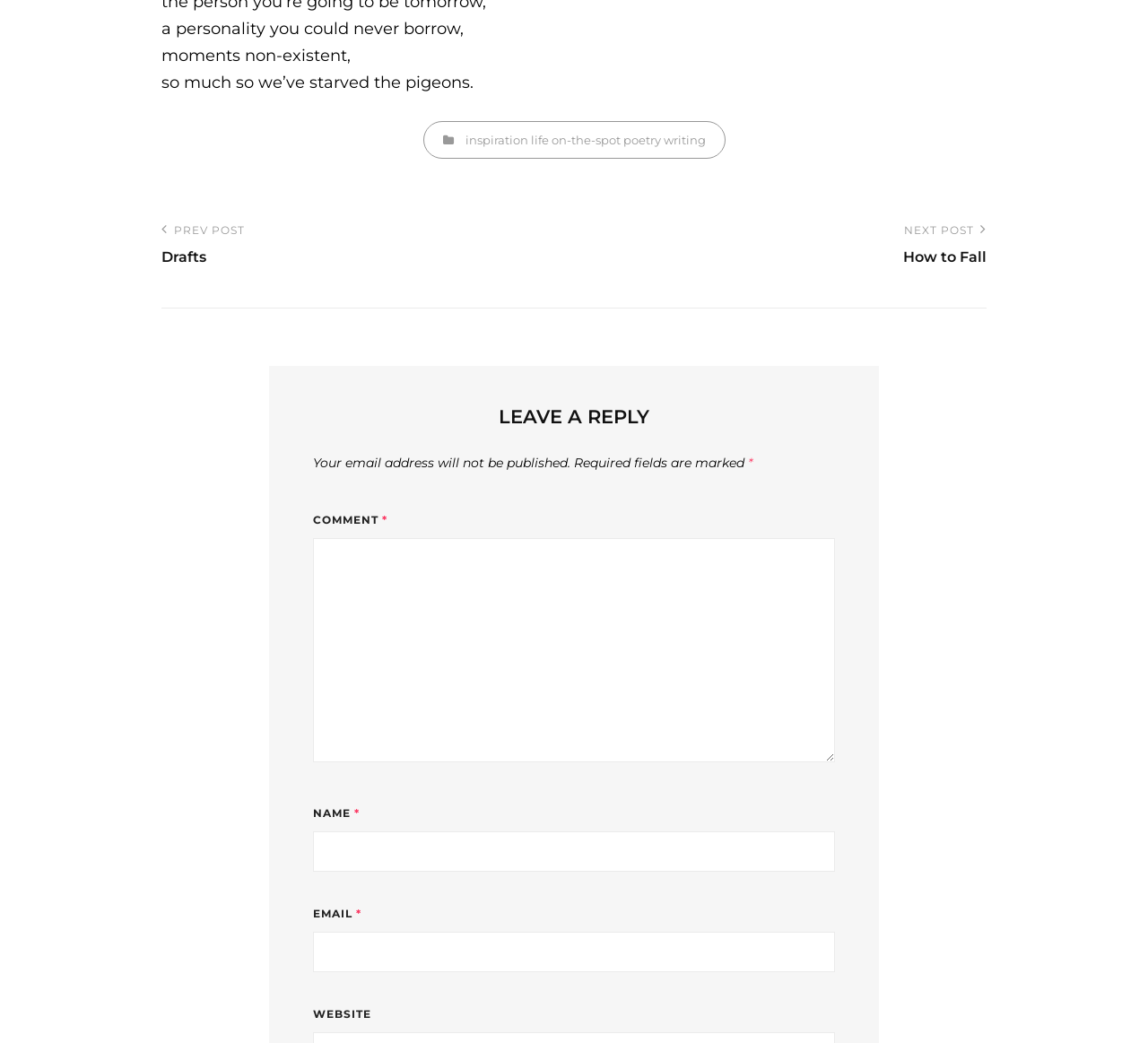What is the purpose of the textboxes? Based on the image, give a response in one word or a short phrase.

to leave a reply